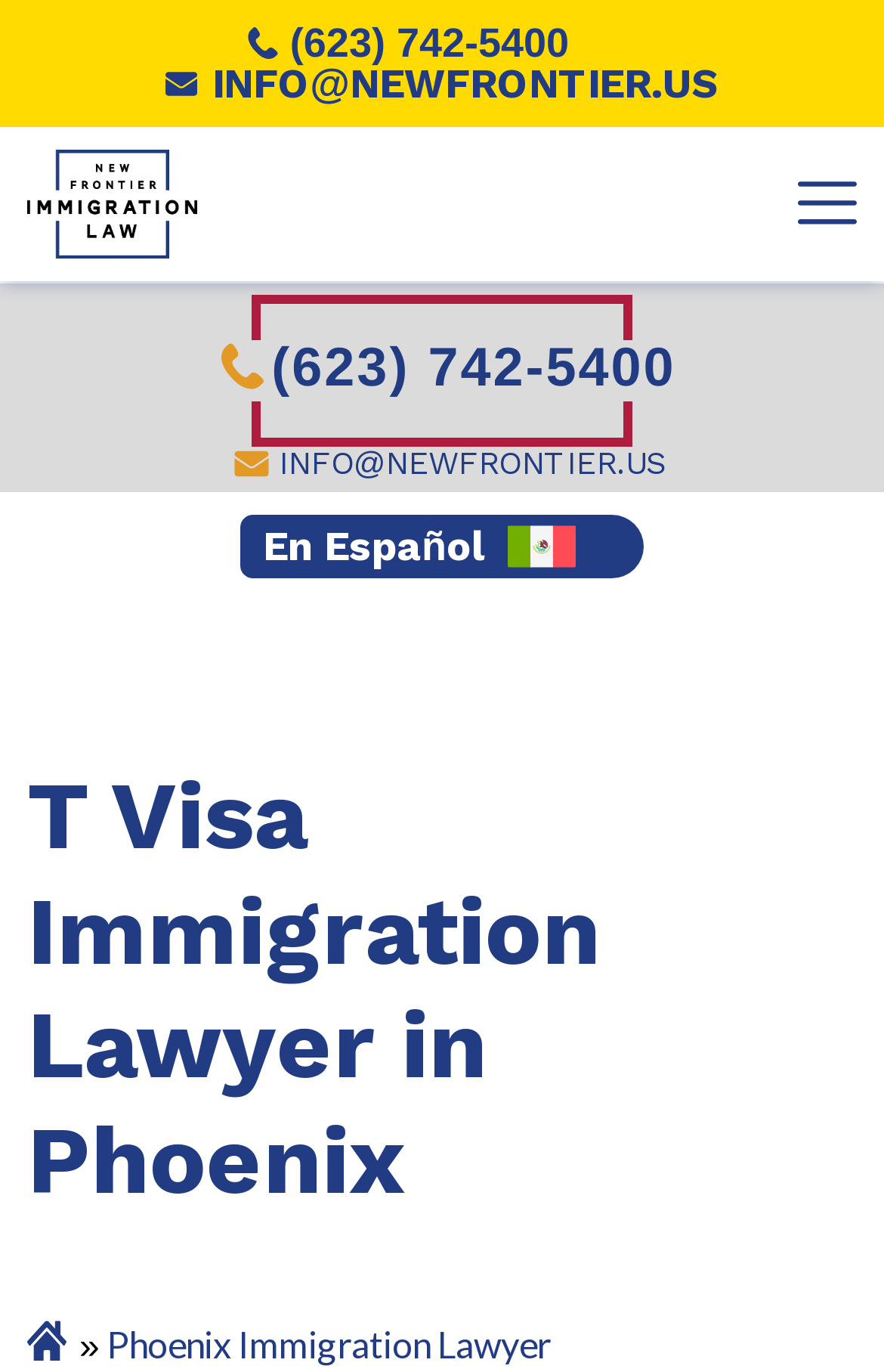Please extract the webpage's main title and generate its text content.

T Visa Immigration Lawyer in Phoenix